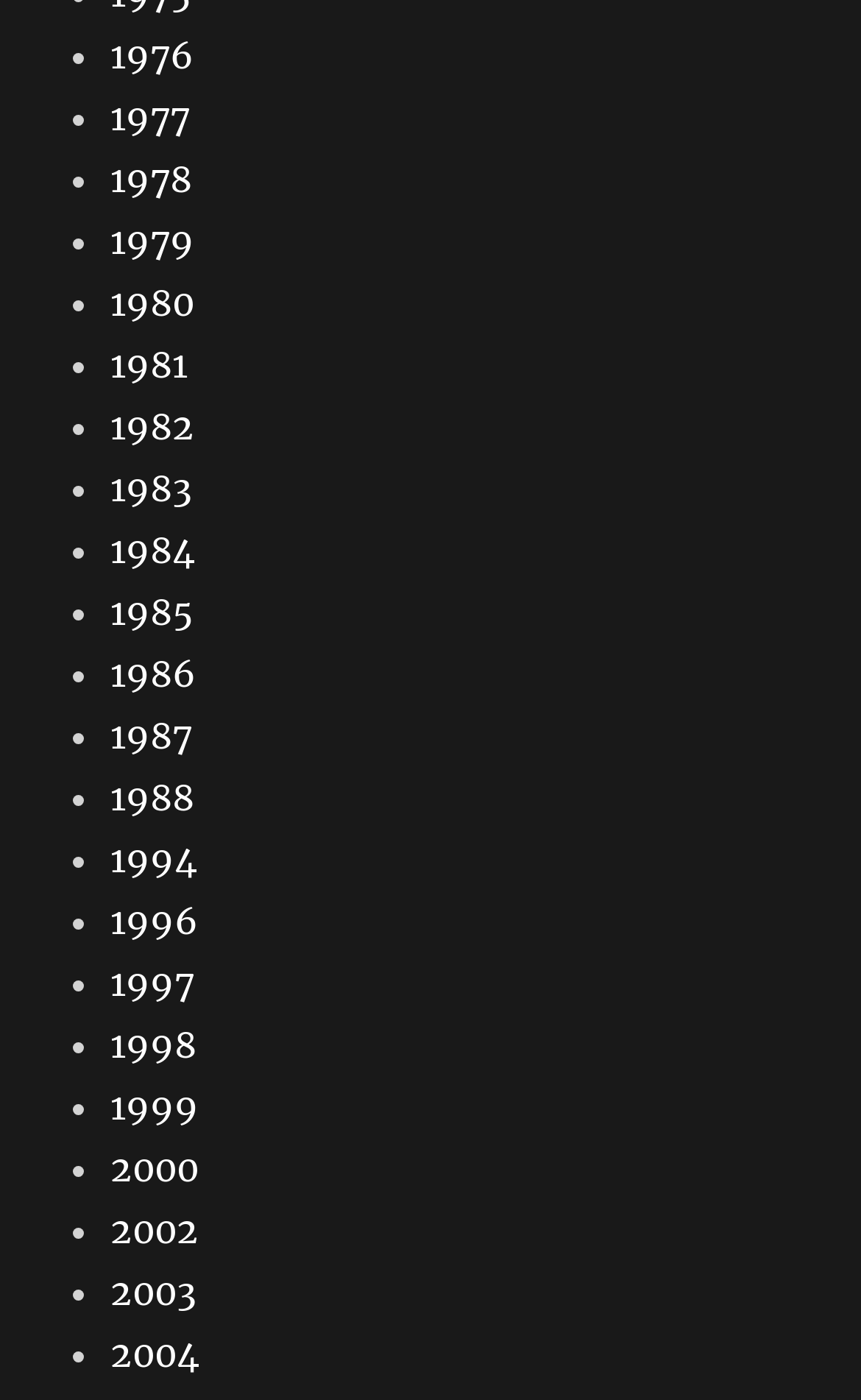Could you locate the bounding box coordinates for the section that should be clicked to accomplish this task: "Read Photos".

None